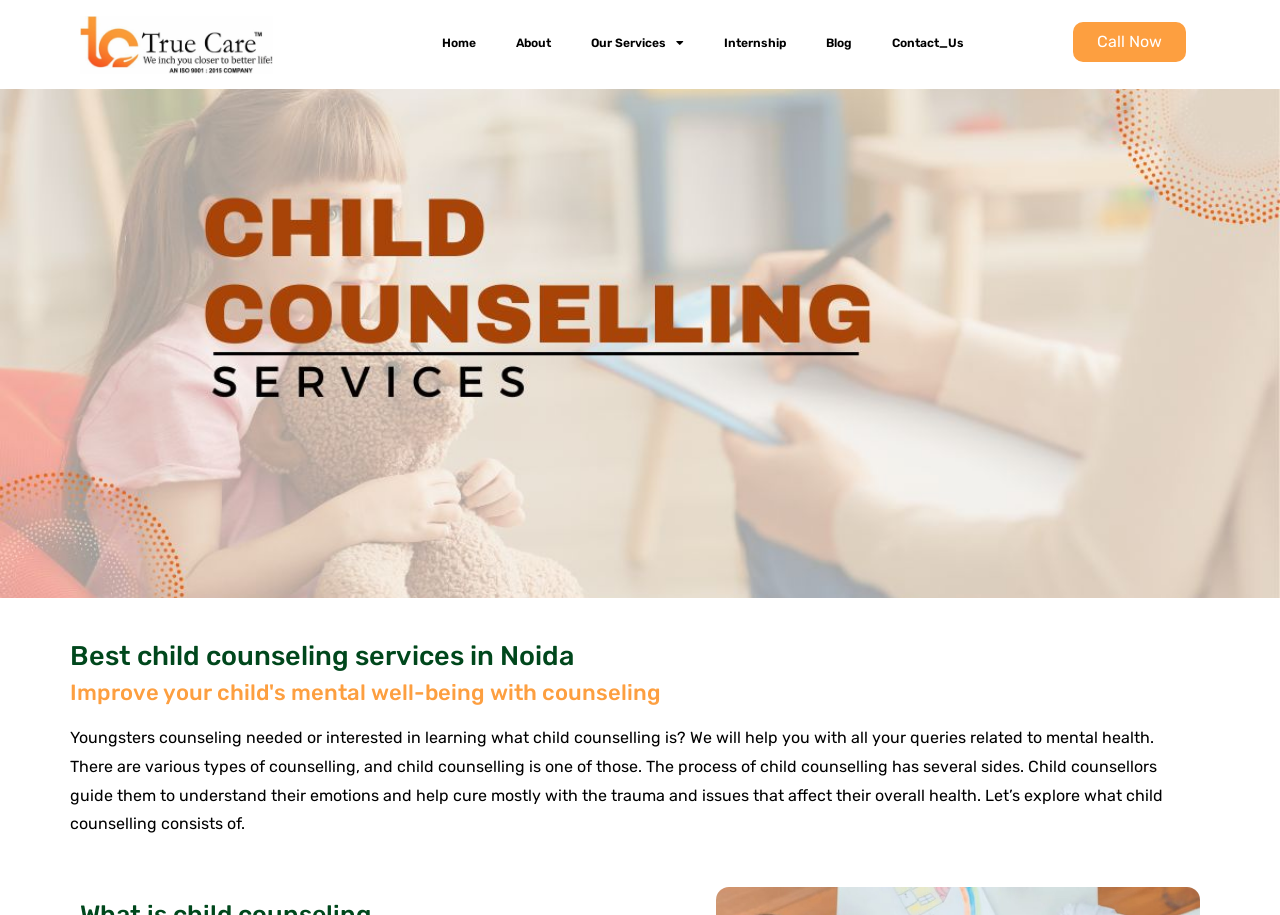What is the topic of the webpage's blog?
Give a thorough and detailed response to the question.

The webpage is about child counseling and mental well-being, and it has a 'Blog' link, suggesting that the topic of the blog is likely related to mental health.